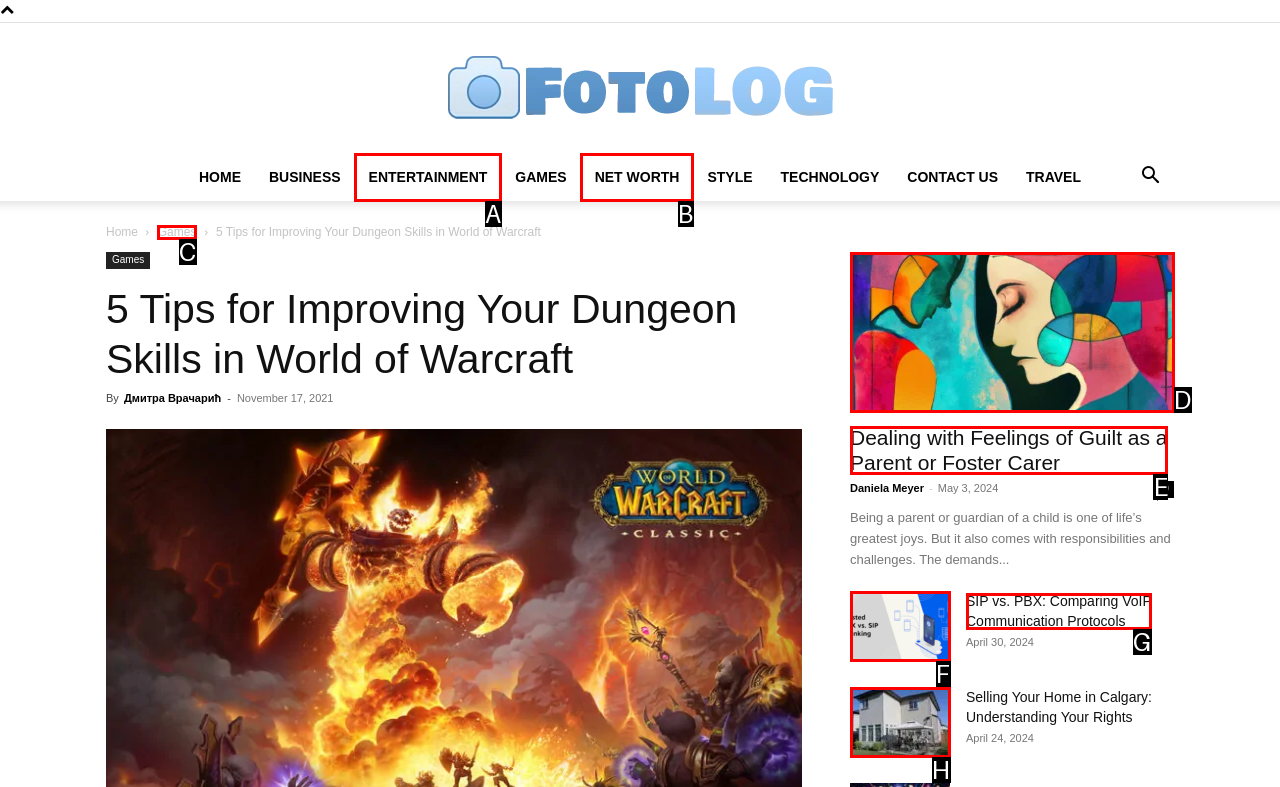Using the element description: Entertainment, select the HTML element that matches best. Answer with the letter of your choice.

A